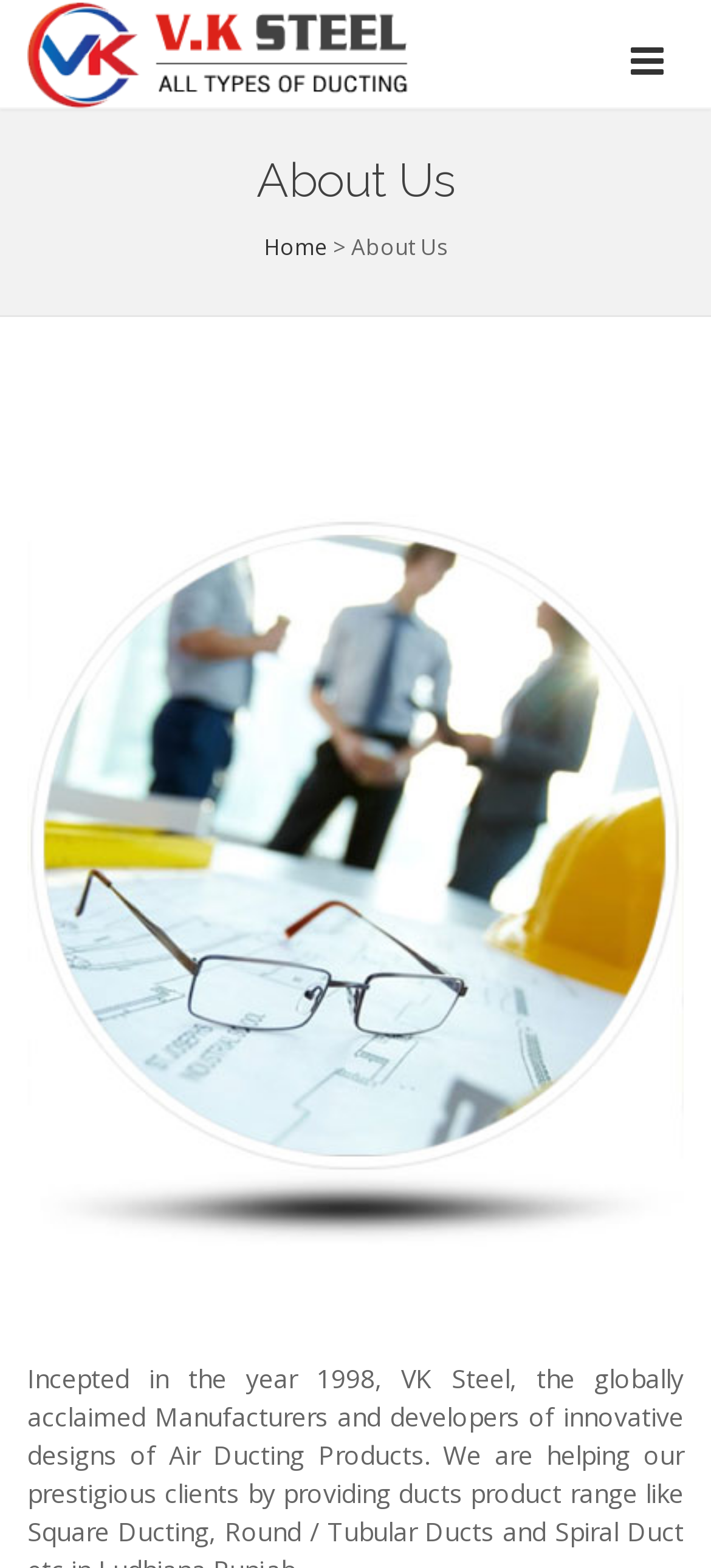From the element description Home, predict the bounding box coordinates of the UI element. The coordinates must be specified in the format (top-left x, top-left y, bottom-right x, bottom-right y) and should be within the 0 to 1 range.

[0.371, 0.148, 0.46, 0.167]